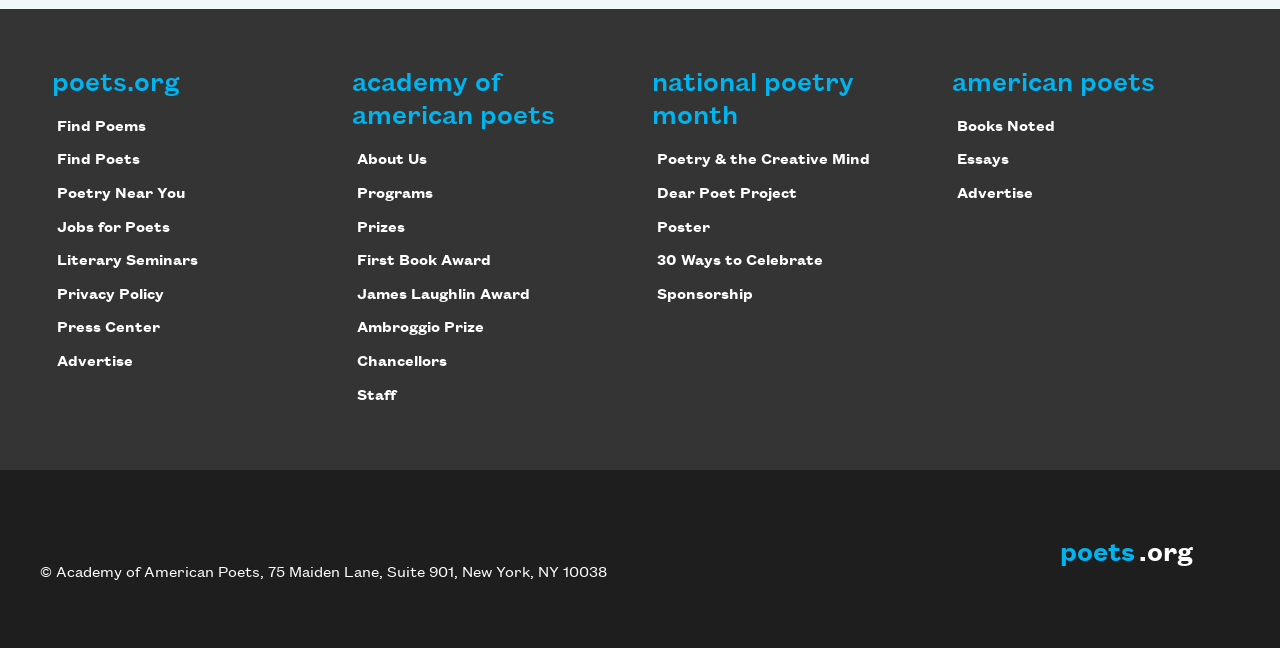Please specify the bounding box coordinates of the element that should be clicked to execute the given instruction: 'view american poets'. Ensure the coordinates are four float numbers between 0 and 1, expressed as [left, top, right, bottom].

[0.744, 0.106, 0.902, 0.15]